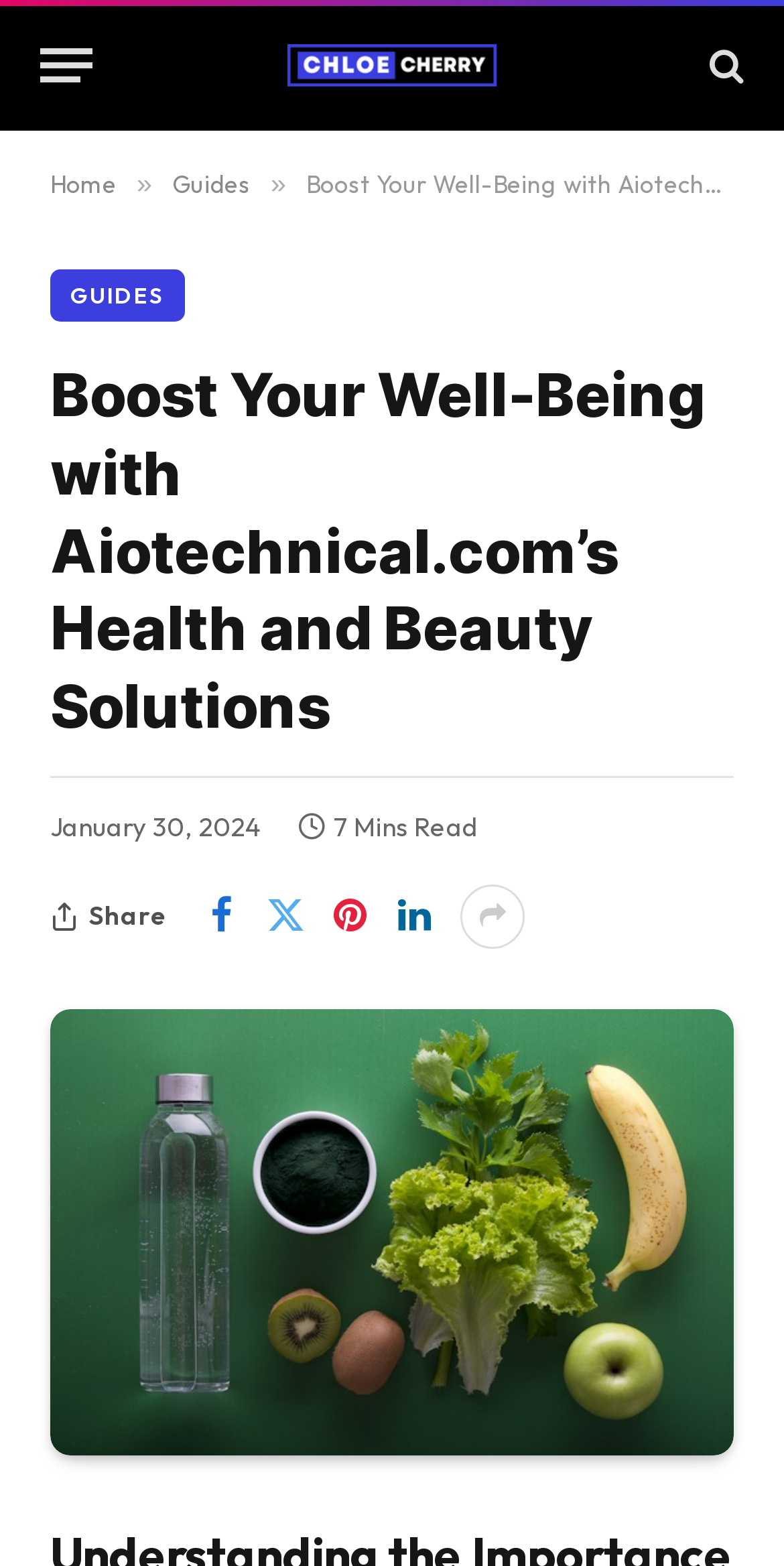Locate the bounding box coordinates of the UI element described by: "Guides". Provide the coordinates as four float numbers between 0 and 1, formatted as [left, top, right, bottom].

[0.22, 0.108, 0.32, 0.127]